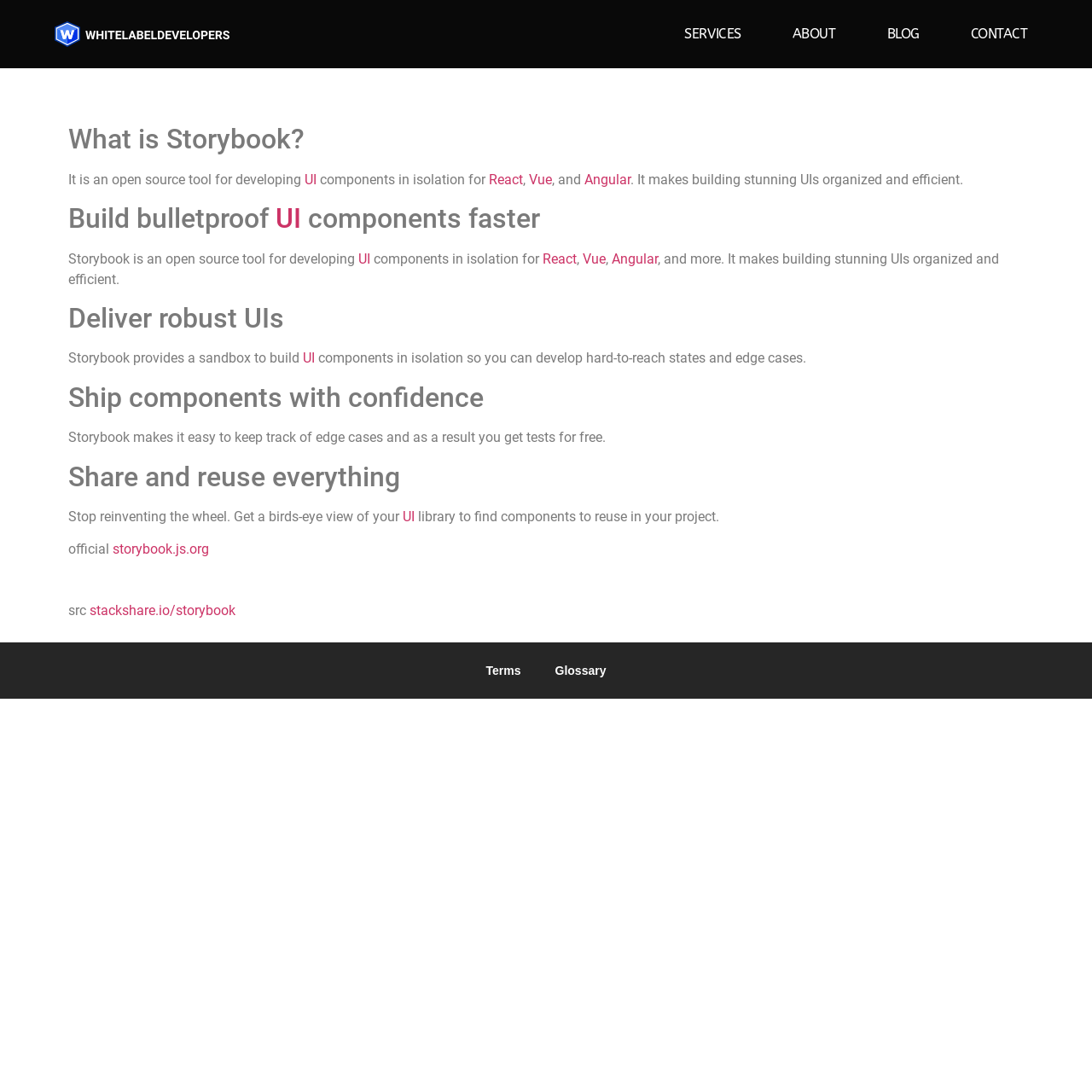Answer the question with a brief word or phrase:
What is the main topic of the second heading?

Build bulletproof UI components faster